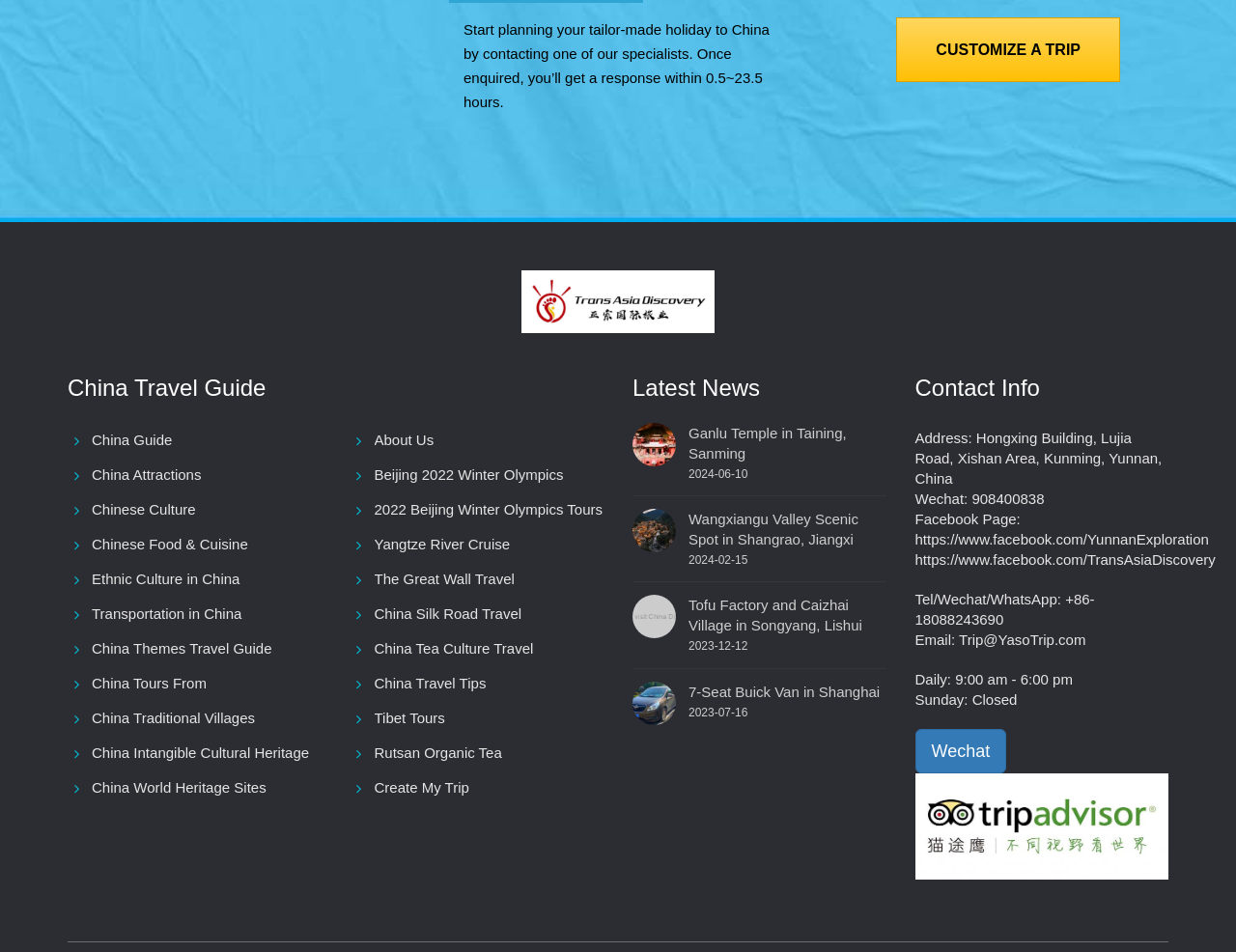Find and provide the bounding box coordinates for the UI element described here: "China Intangible Cultural Heritage". The coordinates should be given as four float numbers between 0 and 1: [left, top, right, bottom].

[0.074, 0.782, 0.25, 0.799]